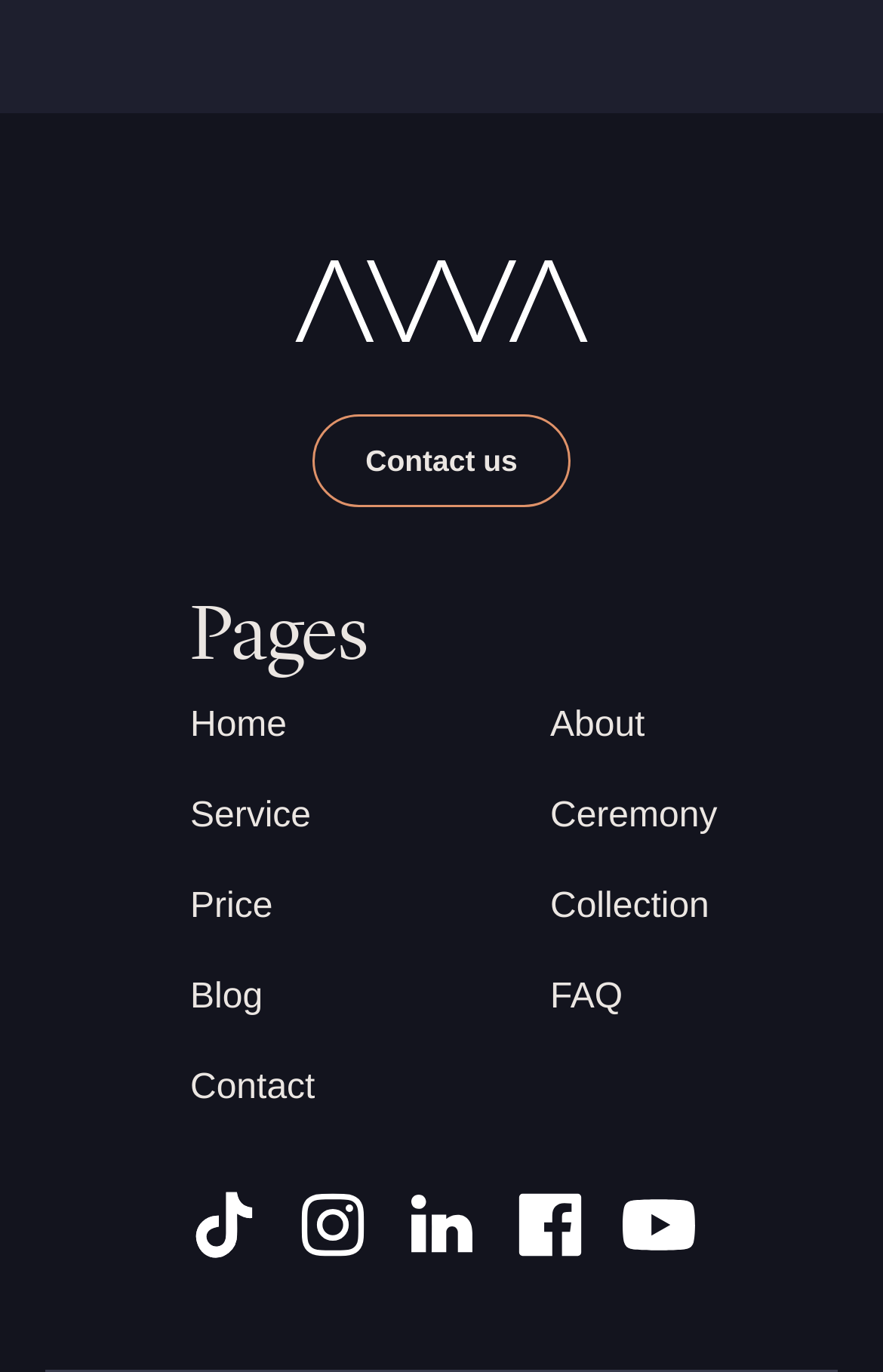Respond with a single word or phrase for the following question: 
How many links are there in the footer navigation?

9